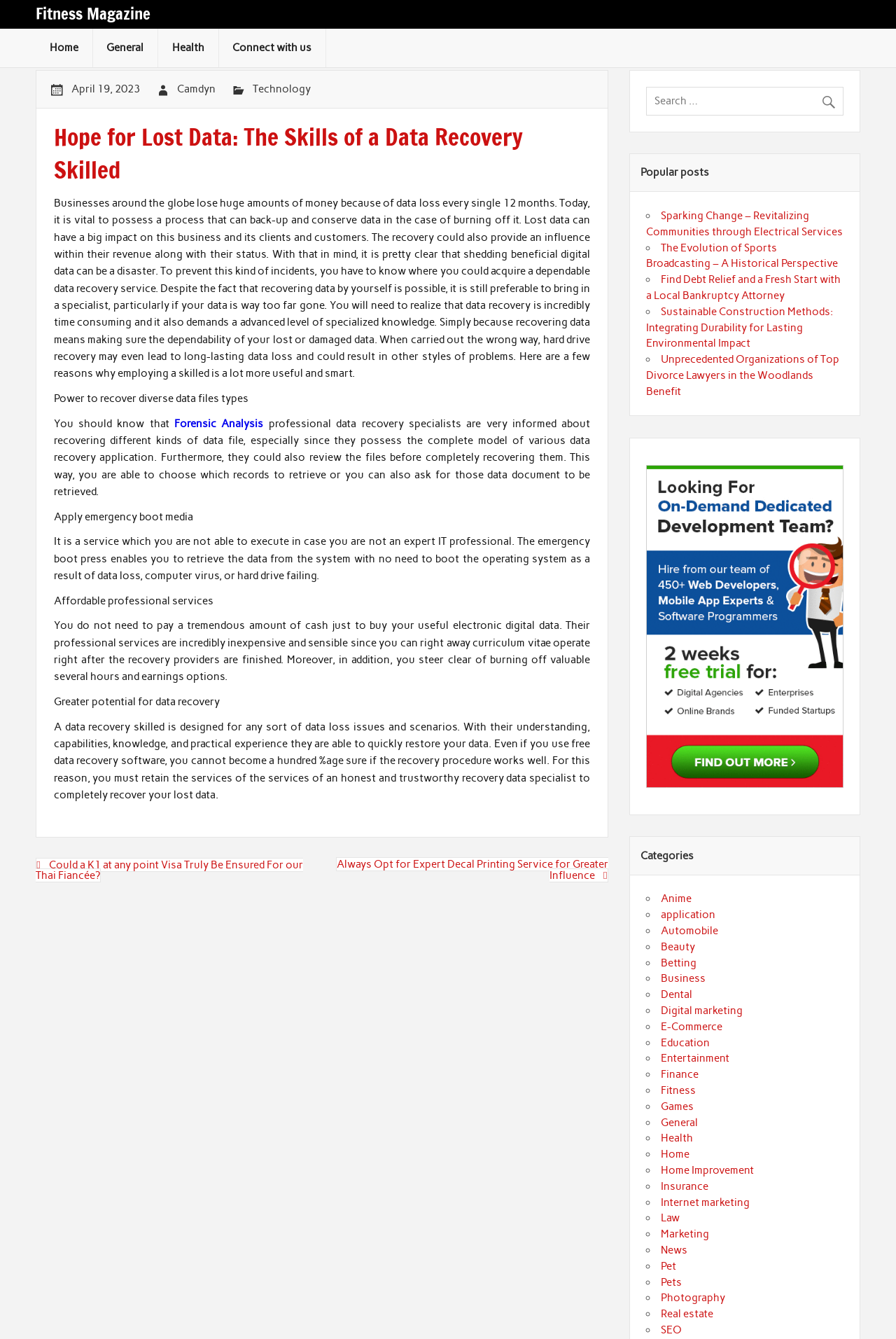What is the category of the post?
Based on the image content, provide your answer in one word or a short phrase.

Technology